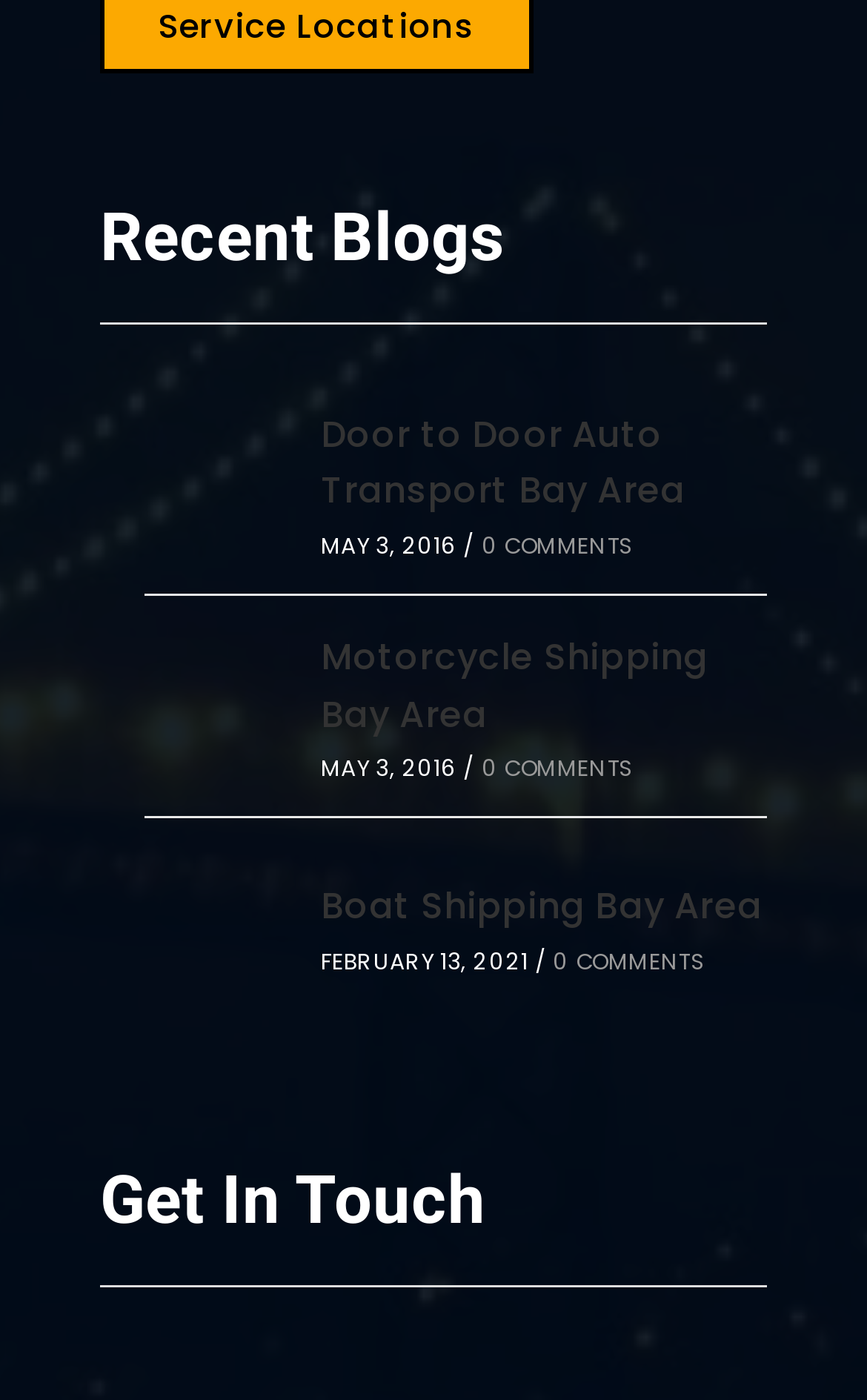Using the information in the image, could you please answer the following question in detail:
How many comments does the second blog post have?

The second blog post has a link element with the text '0 COMMENTS', indicating that it has zero comments.